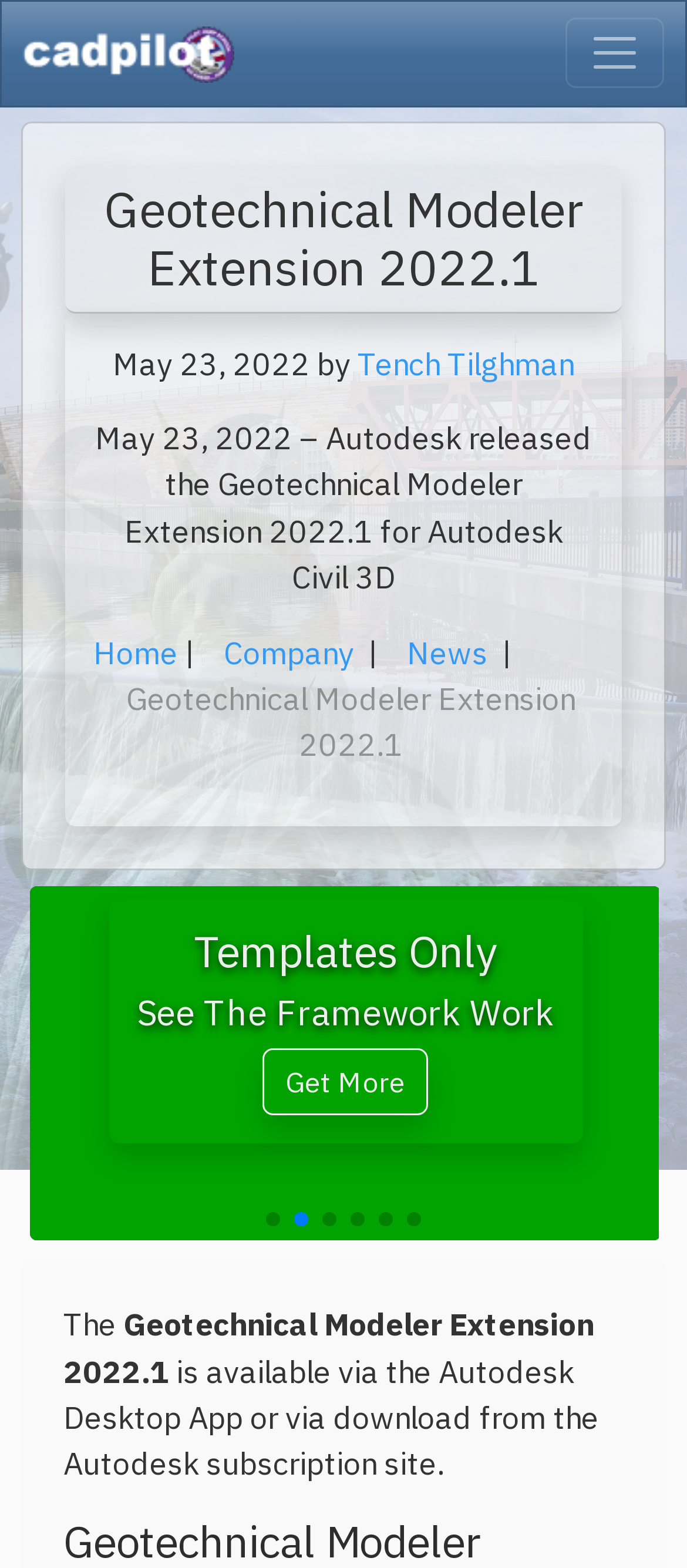Please identify the bounding box coordinates of the clickable element to fulfill the following instruction: "Click the cadpilot logo". The coordinates should be four float numbers between 0 and 1, i.e., [left, top, right, bottom].

[0.033, 0.01, 0.341, 0.058]